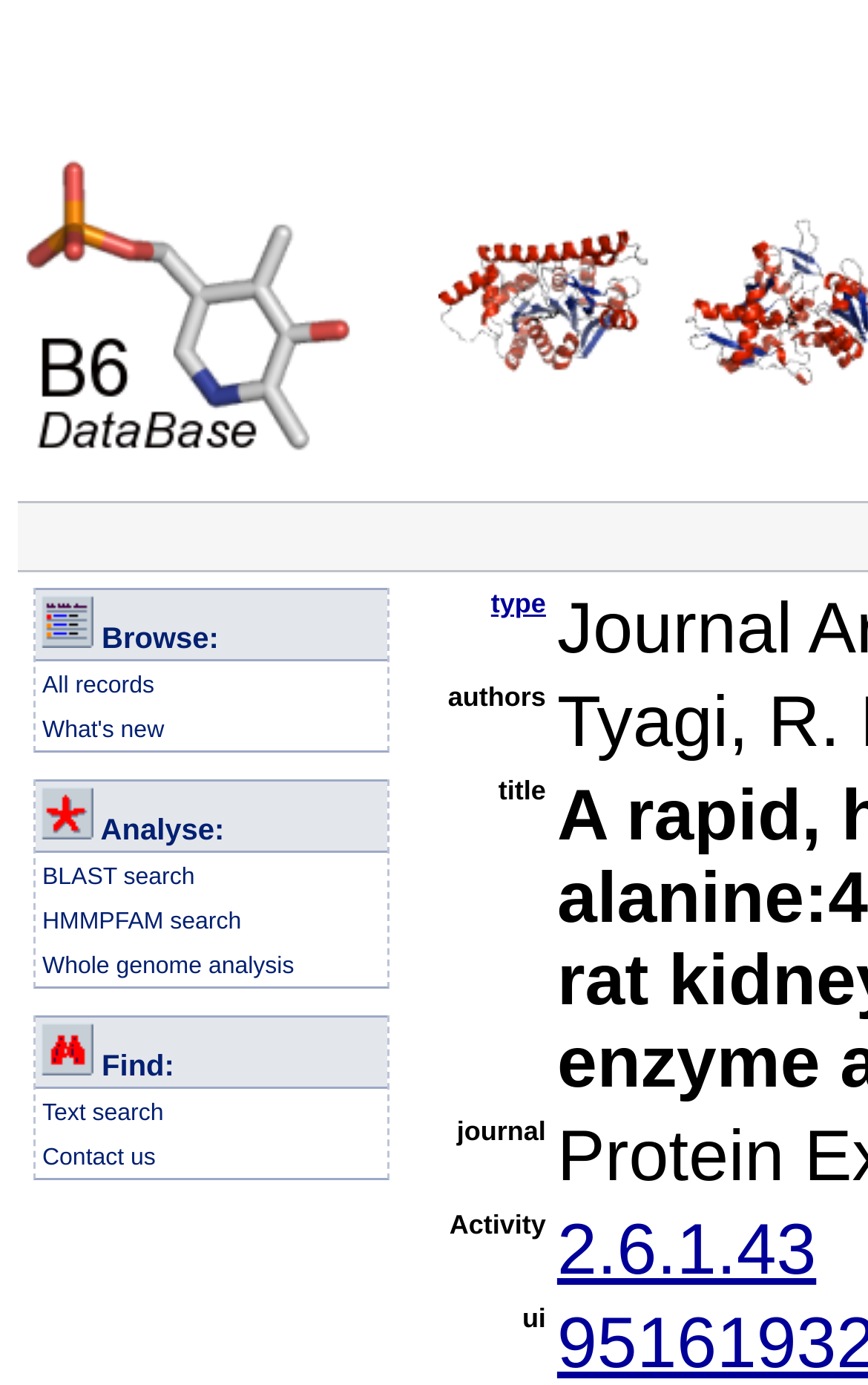What is the purpose of the 'Search' function?
Please interpret the details in the image and answer the question thoroughly.

The 'Search' function is located in the table with the column header 'Find'. It contains a link to 'Text search', which suggests that the purpose of this function is to allow users to search for specific data or keywords within the database.